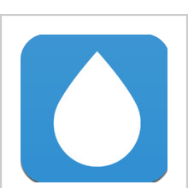Refer to the screenshot and give an in-depth answer to this question: What is the purpose of the WaterMinder app?

The caption explains that the WaterMinder app helps users monitor and manage their daily water consumption, implying that its primary purpose is to track water intake.